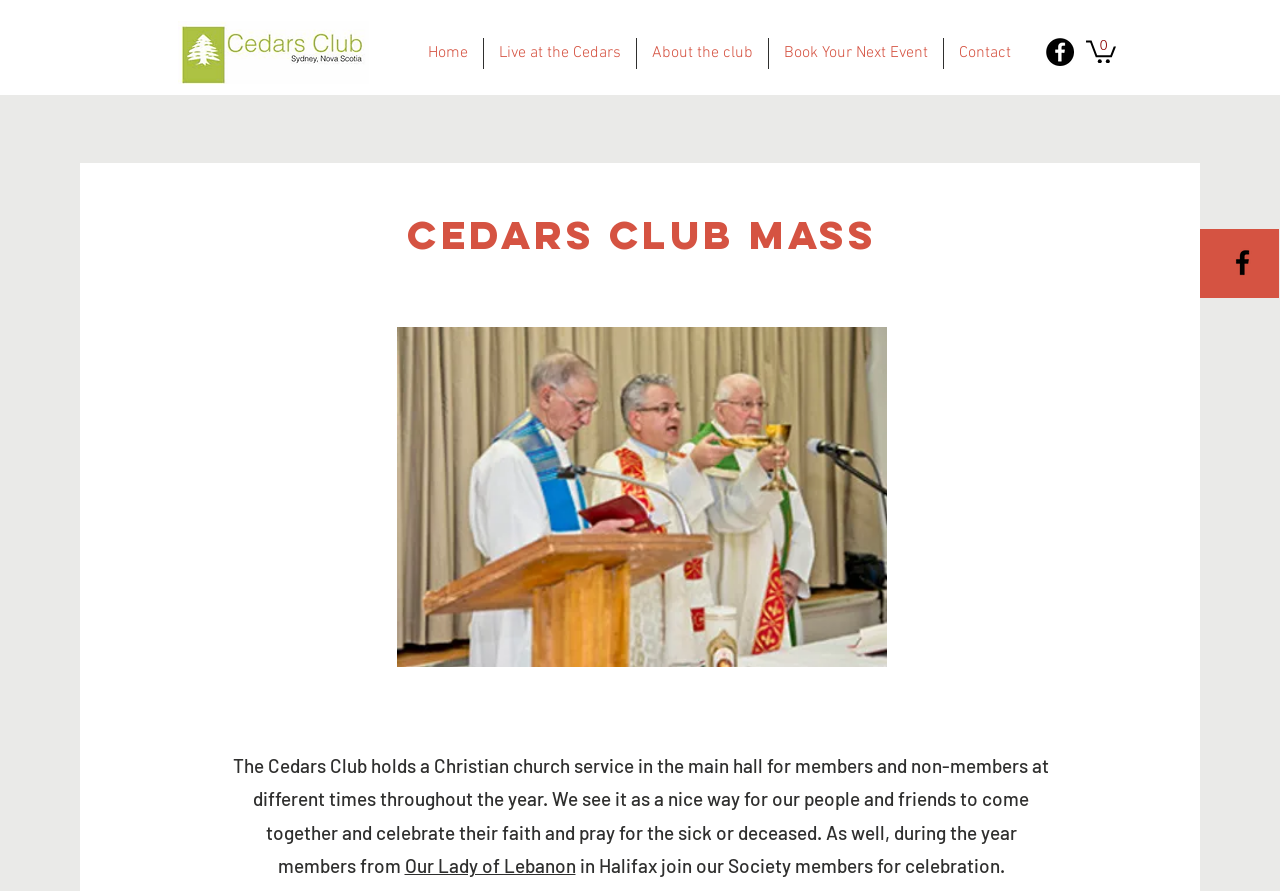Please find and report the bounding box coordinates of the element to click in order to perform the following action: "Open Cart". The coordinates should be expressed as four float numbers between 0 and 1, in the format [left, top, right, bottom].

[0.848, 0.043, 0.872, 0.071]